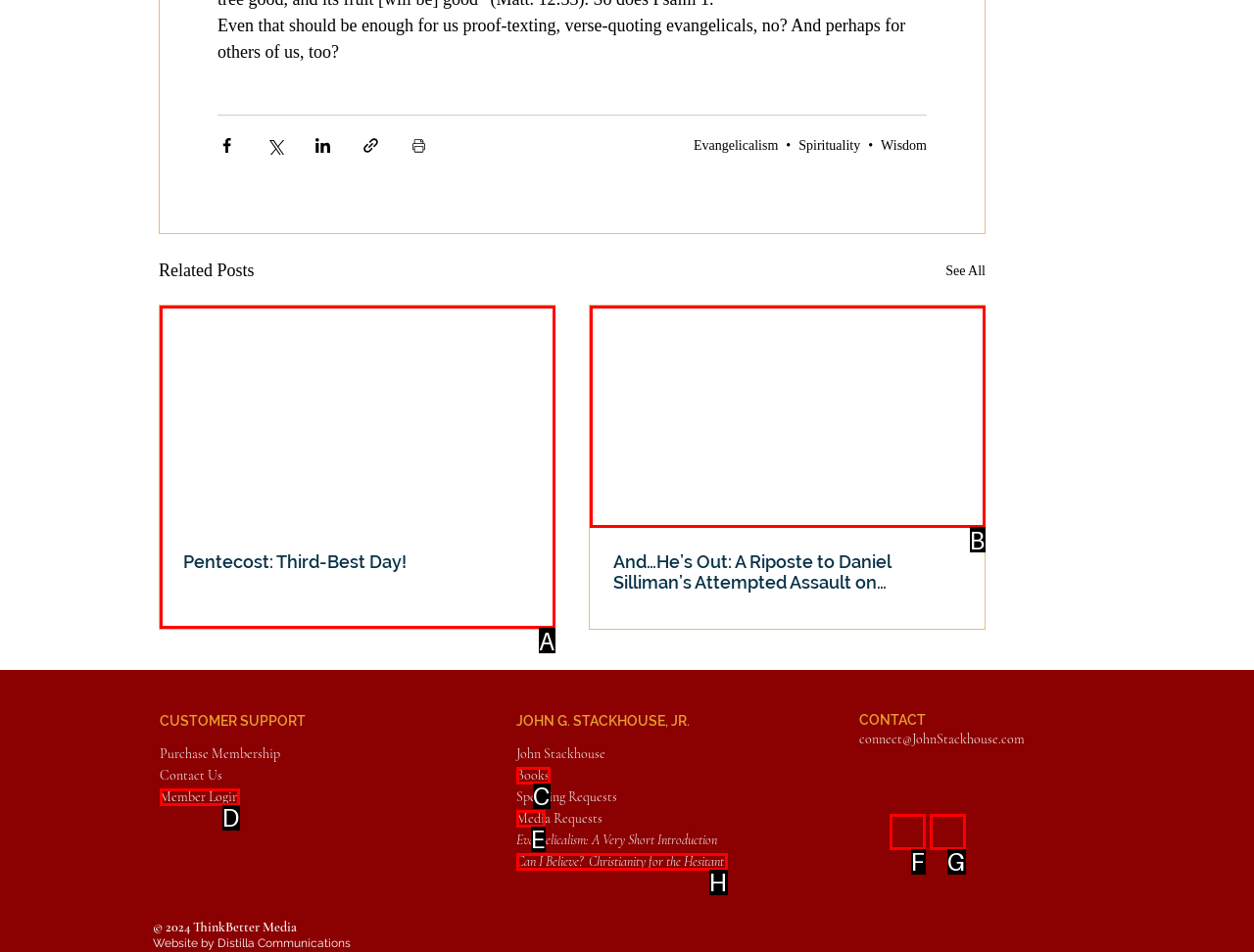With the description: Cristin Tierney Gallery, find the option that corresponds most closely and answer with its letter directly.

None